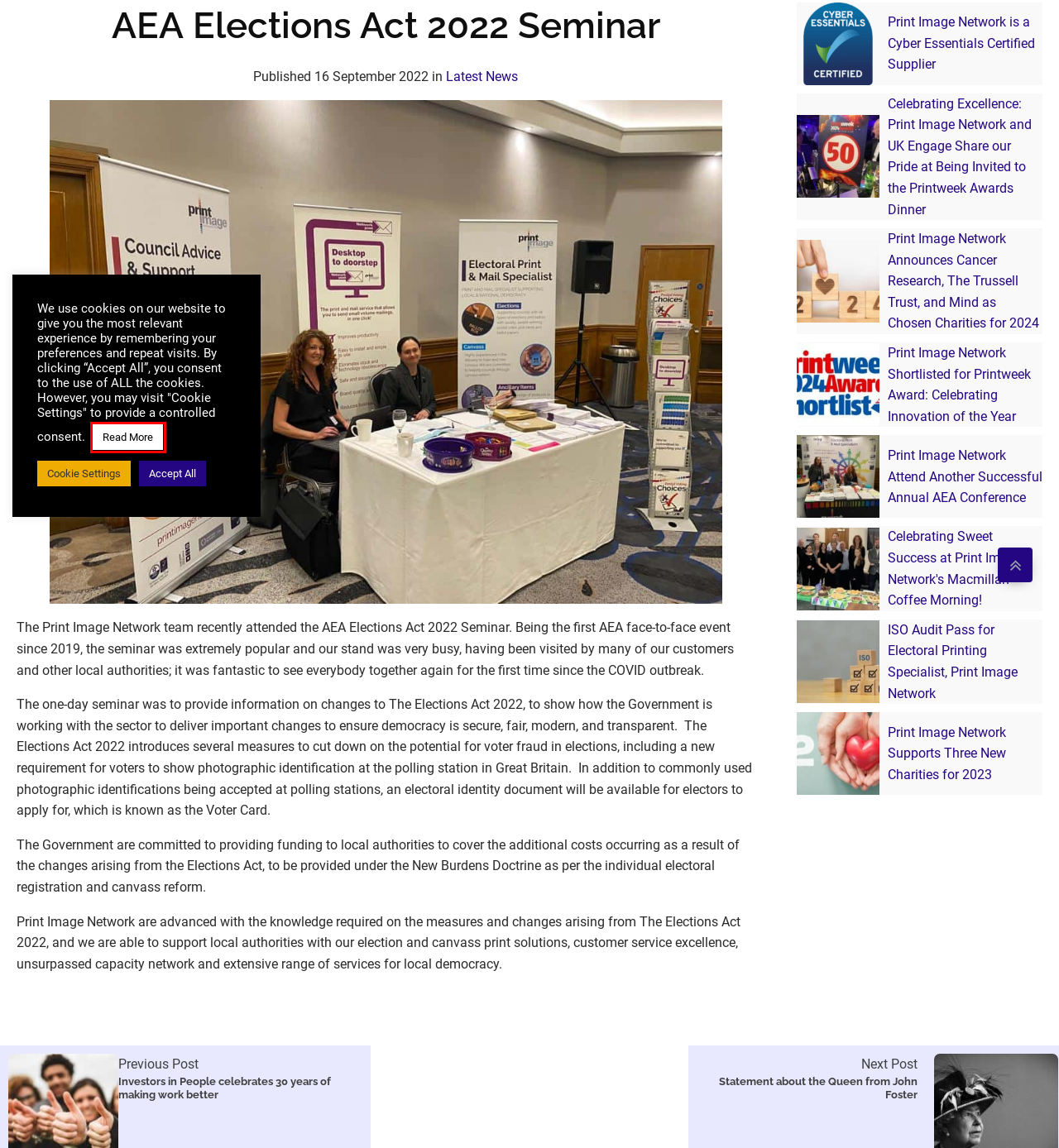You are provided with a screenshot of a webpage that includes a red rectangle bounding box. Please choose the most appropriate webpage description that matches the new webpage after clicking the element within the red bounding box. Here are the candidates:
A. Print Image Network | Electoral Printing Experts | Charity
B. Webformity - Professional Web Design Consultancy & Freelance Web Development
C. Terms & Conditions - Print Image Network
D. Local Authority News - Print Image Network
E. Print Image Network | ISO Audit Pass | News
F. Latest News Archives - Print Image Network
G. Cookie Policy - Print Image Network
H. Celebrating Sweet Success at Print Image Network's Macmillan Coffee Morning! - Print Image Network

G